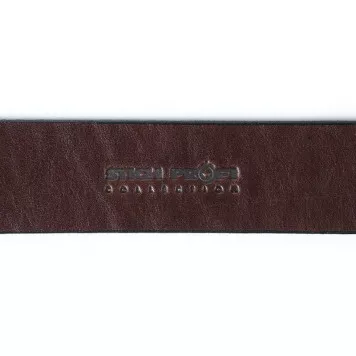What type of users is this belt ideal for? Examine the screenshot and reply using just one word or a brief phrase.

Outdoor enthusiasts and marksmen